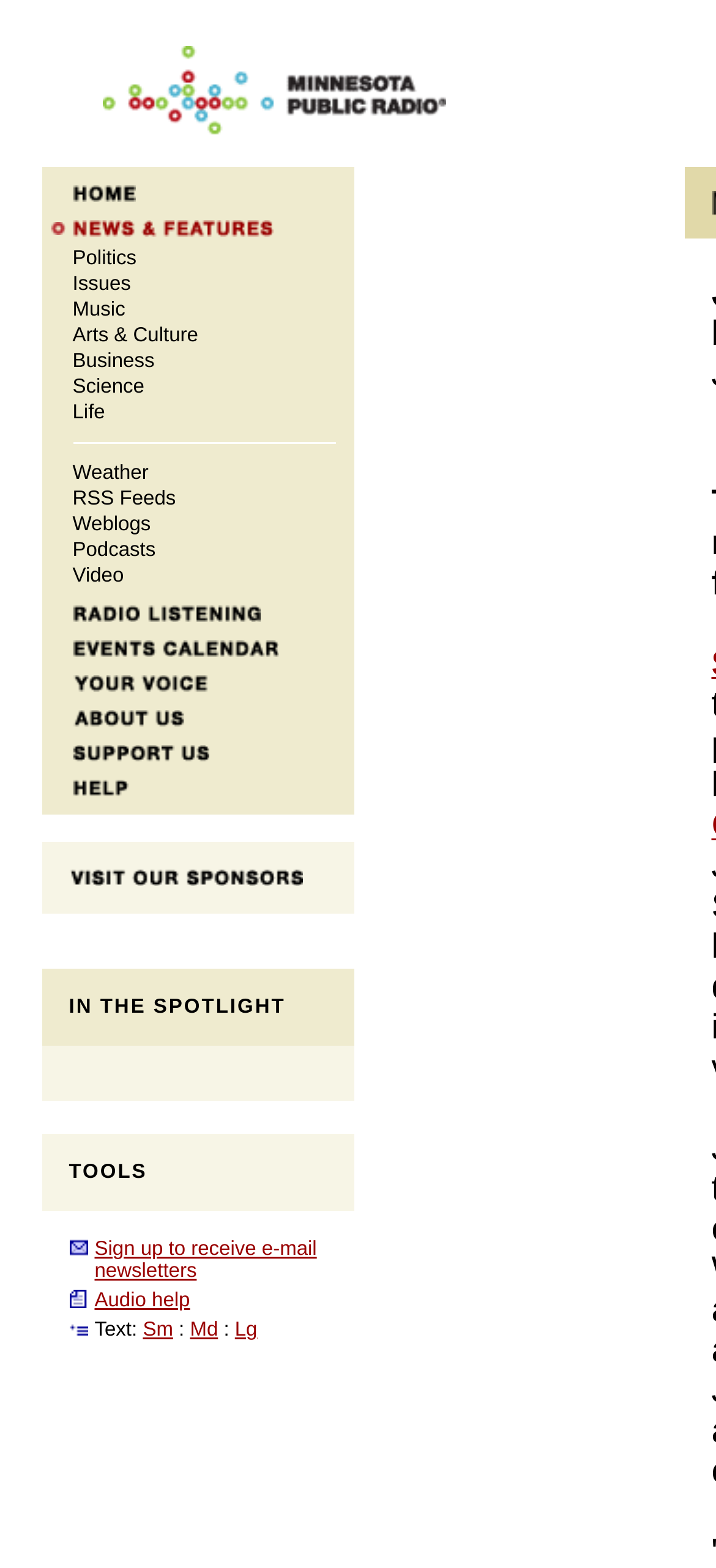Answer the following inquiry with a single word or phrase:
How many news categories are listed?

14